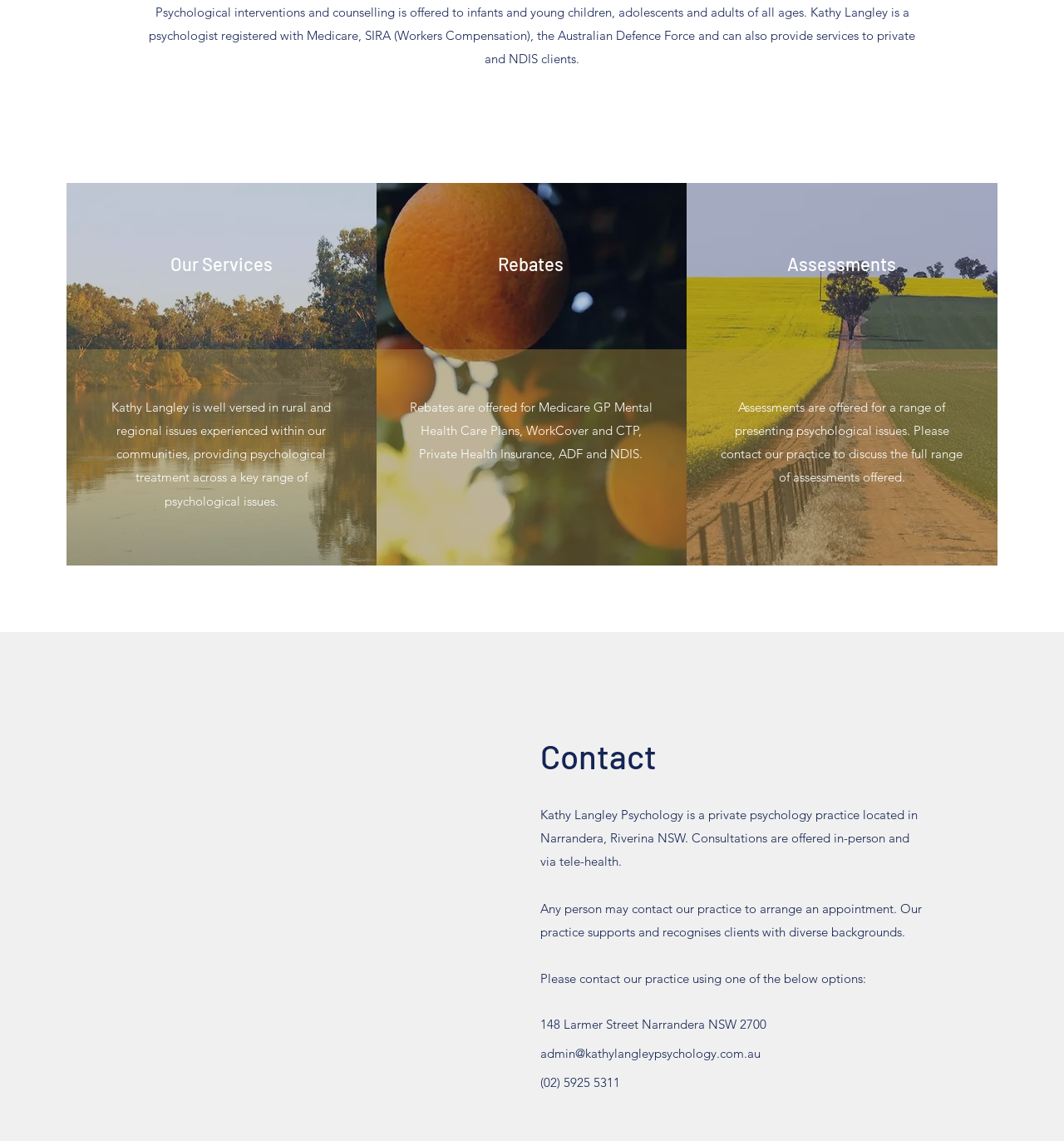What is the purpose of the Google Maps iframe?
Look at the image and respond with a one-word or short-phrase answer.

To show the location of the practice